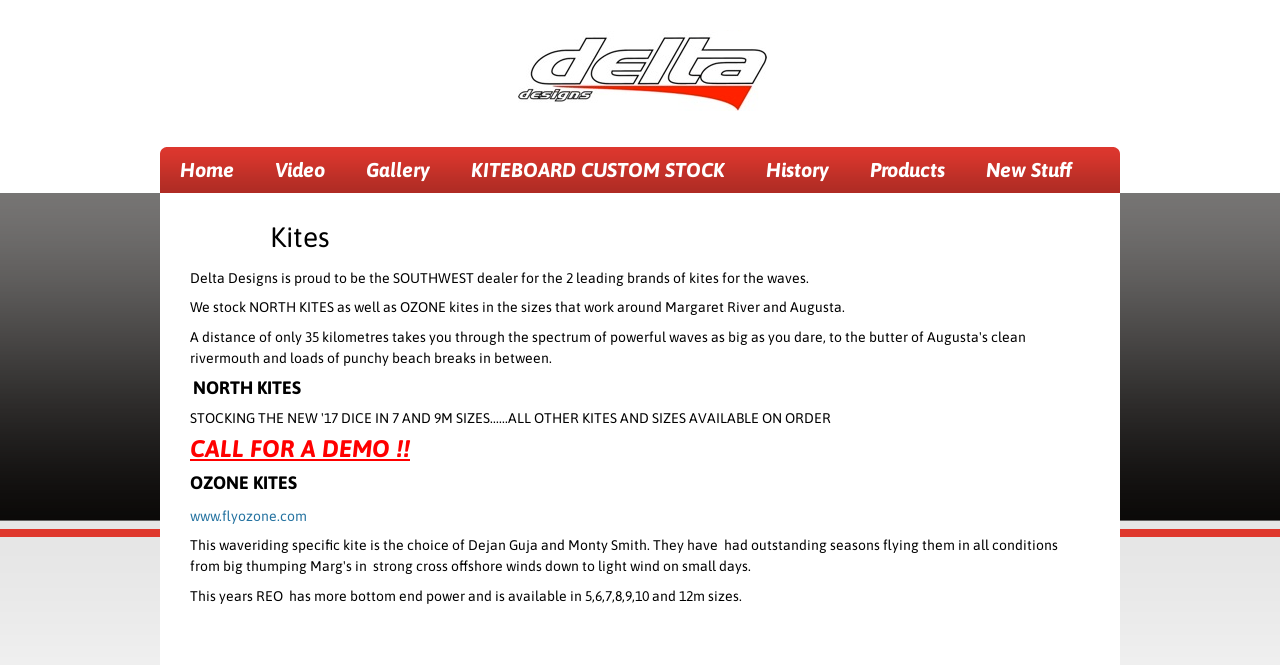What is the size range of the REO kite mentioned on the webpage?
Observe the image and answer the question with a one-word or short phrase response.

5,6,7,8,9,10 and 12m